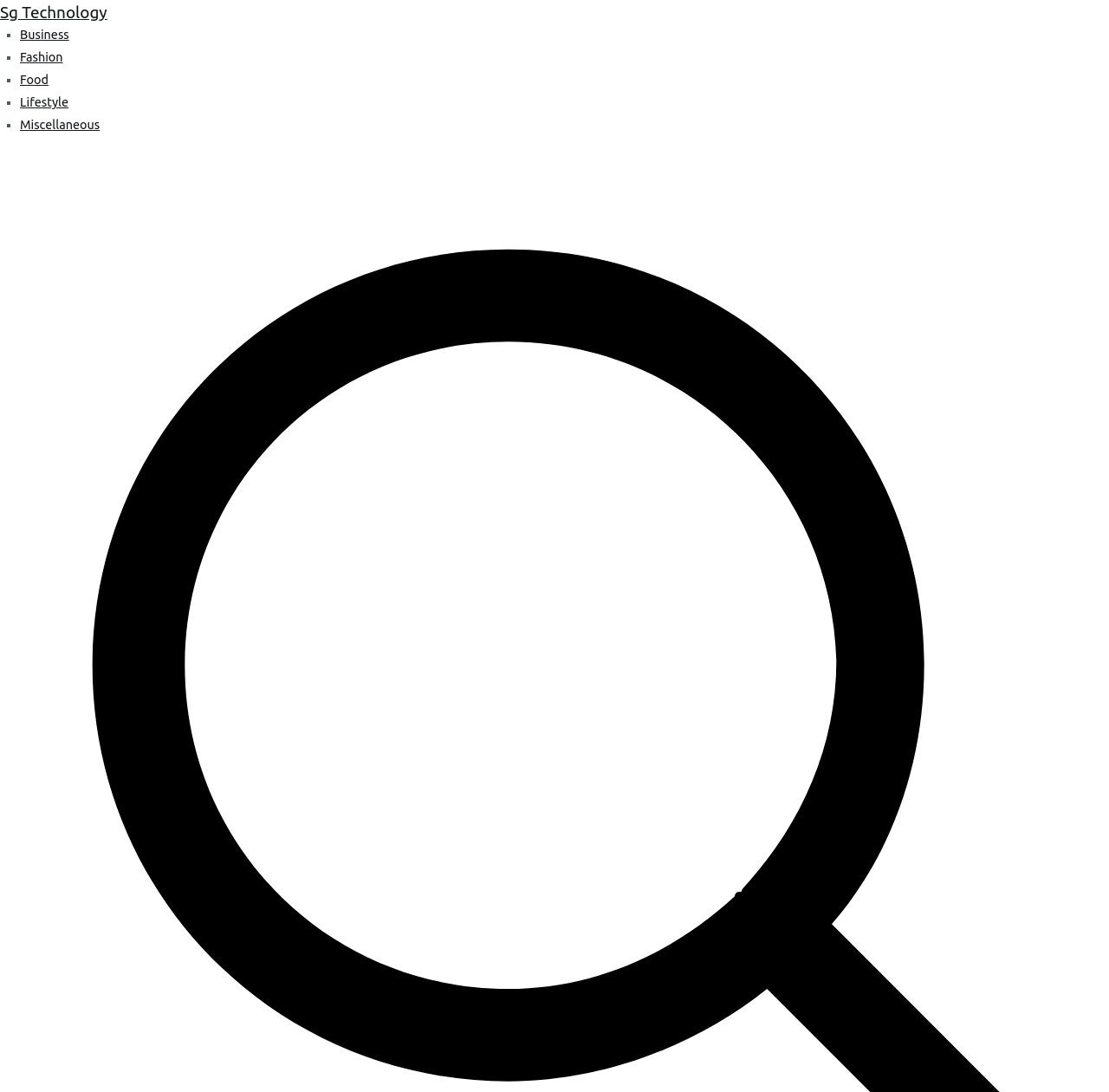Elaborate on the information and visuals displayed on the webpage.

The webpage is about interior design tips, with a focus on providing advice for any kind of space. At the top, there is a link to "Sg Technology" on the left side. Below this, there is a list of categories, each marked with a "■" symbol, and including links to "Business", "Fashion", "Food", "Lifestyle", and "Miscellaneous". These categories are arranged horizontally, with the "■" symbol and the corresponding link side by side, and each category is positioned slightly below the previous one.